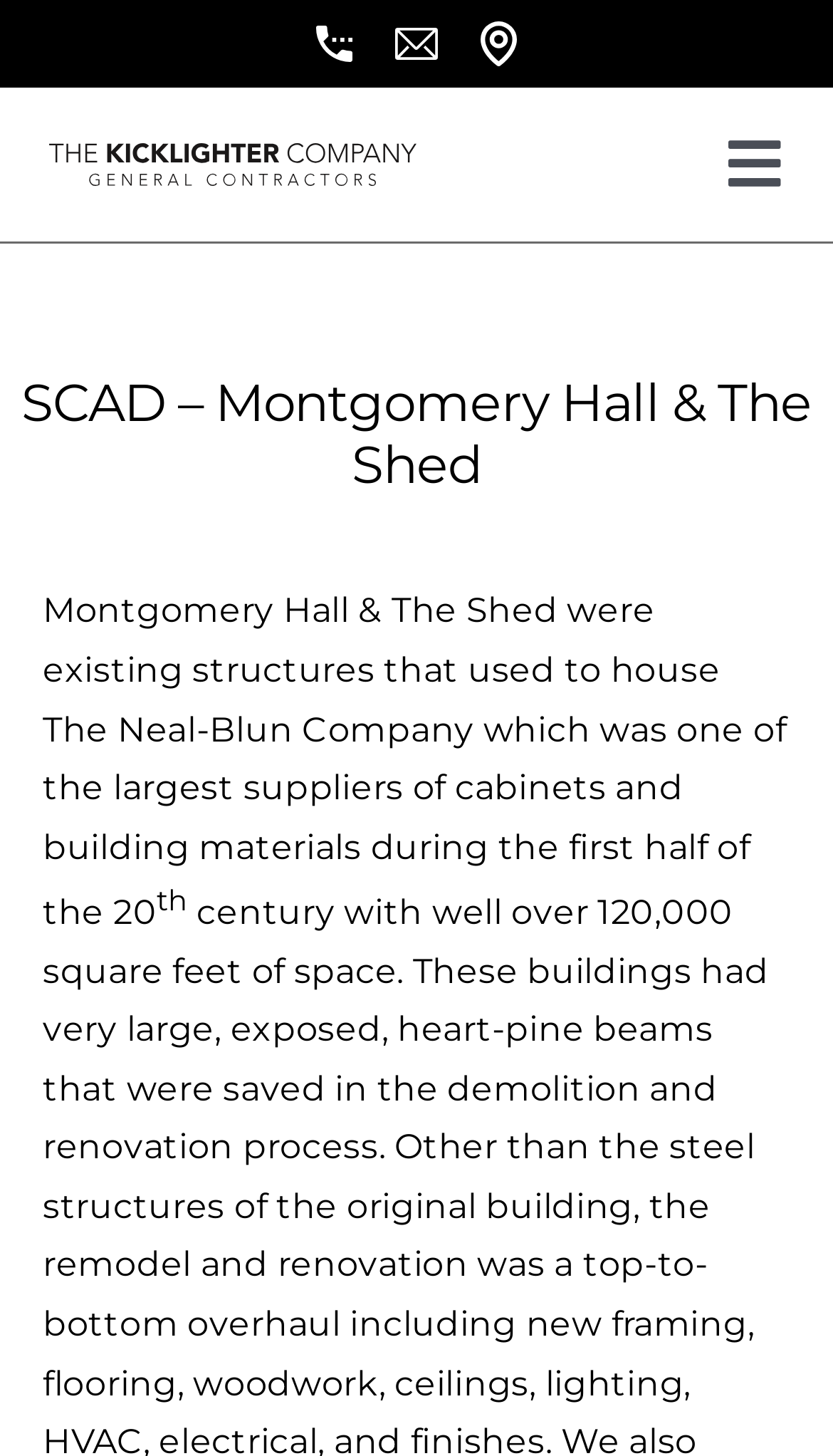Show me the bounding box coordinates of the clickable region to achieve the task as per the instruction: "View the company logo".

[0.058, 0.096, 0.5, 0.124]